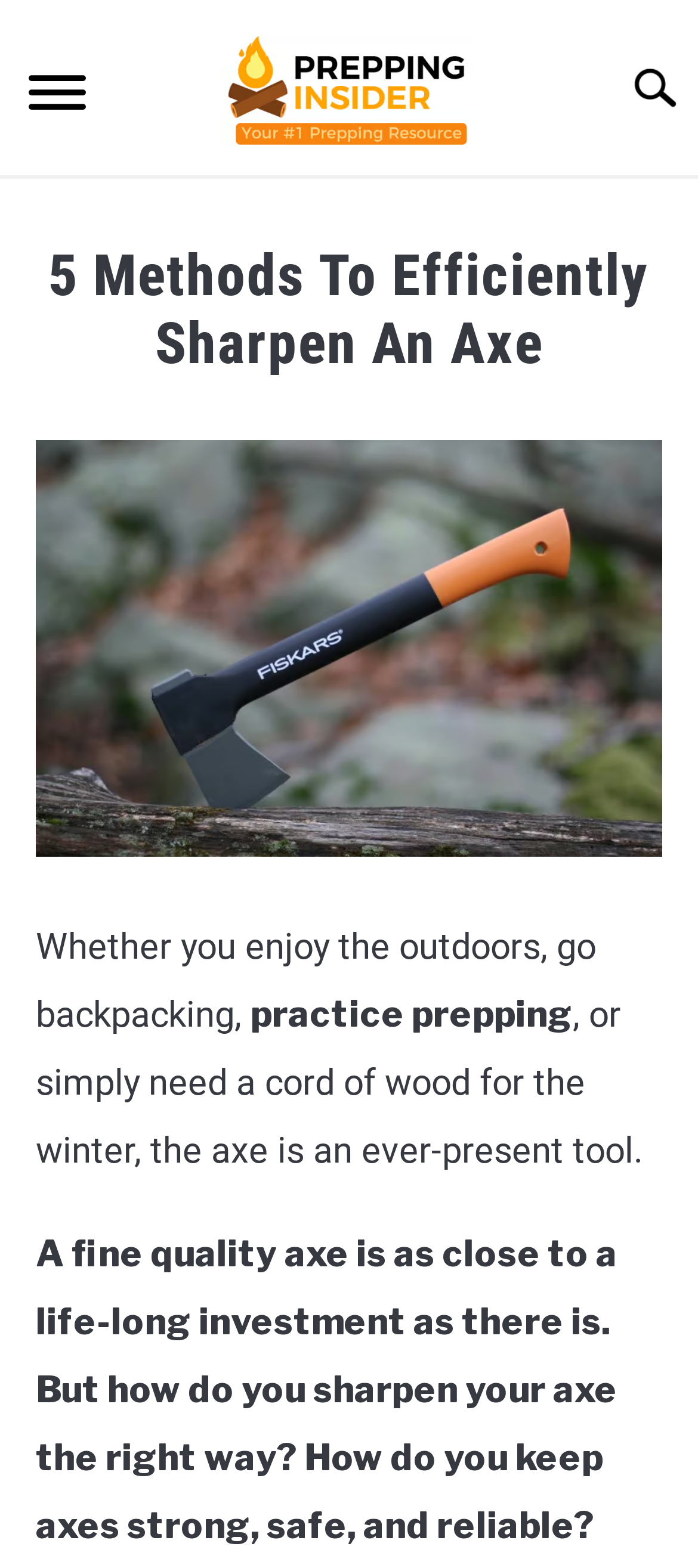How many main menu items are there?
Based on the image, answer the question with a single word or brief phrase.

5